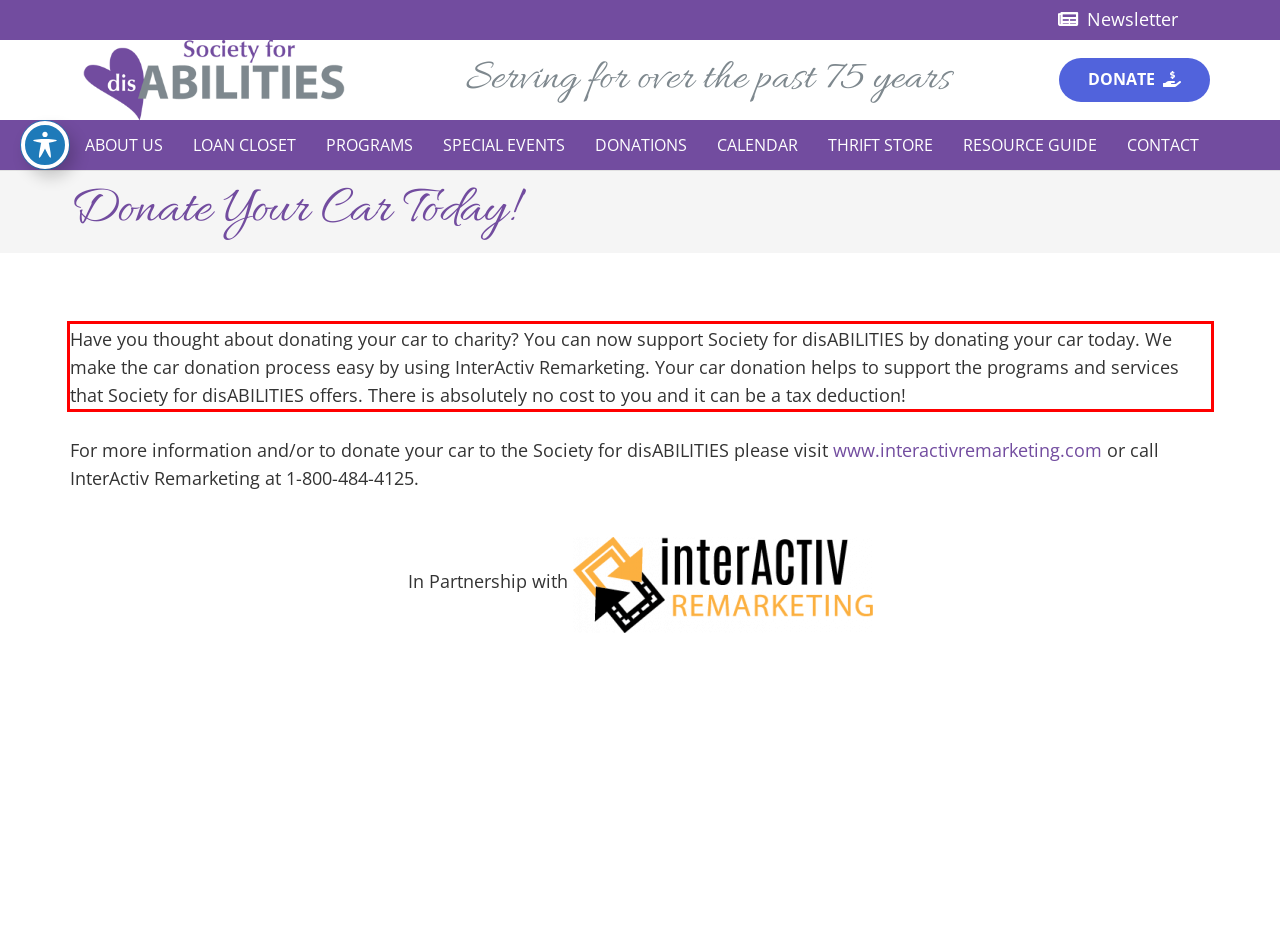You are provided with a screenshot of a webpage containing a red bounding box. Please extract the text enclosed by this red bounding box.

Have you thought about donating your car to charity? You can now support Society for disABILITIES by donating your car today. We make the car donation process easy by using InterActiv Remarketing. Your car donation helps to support the programs and services that Society for disABILITIES offers. There is absolutely no cost to you and it can be a tax deduction!